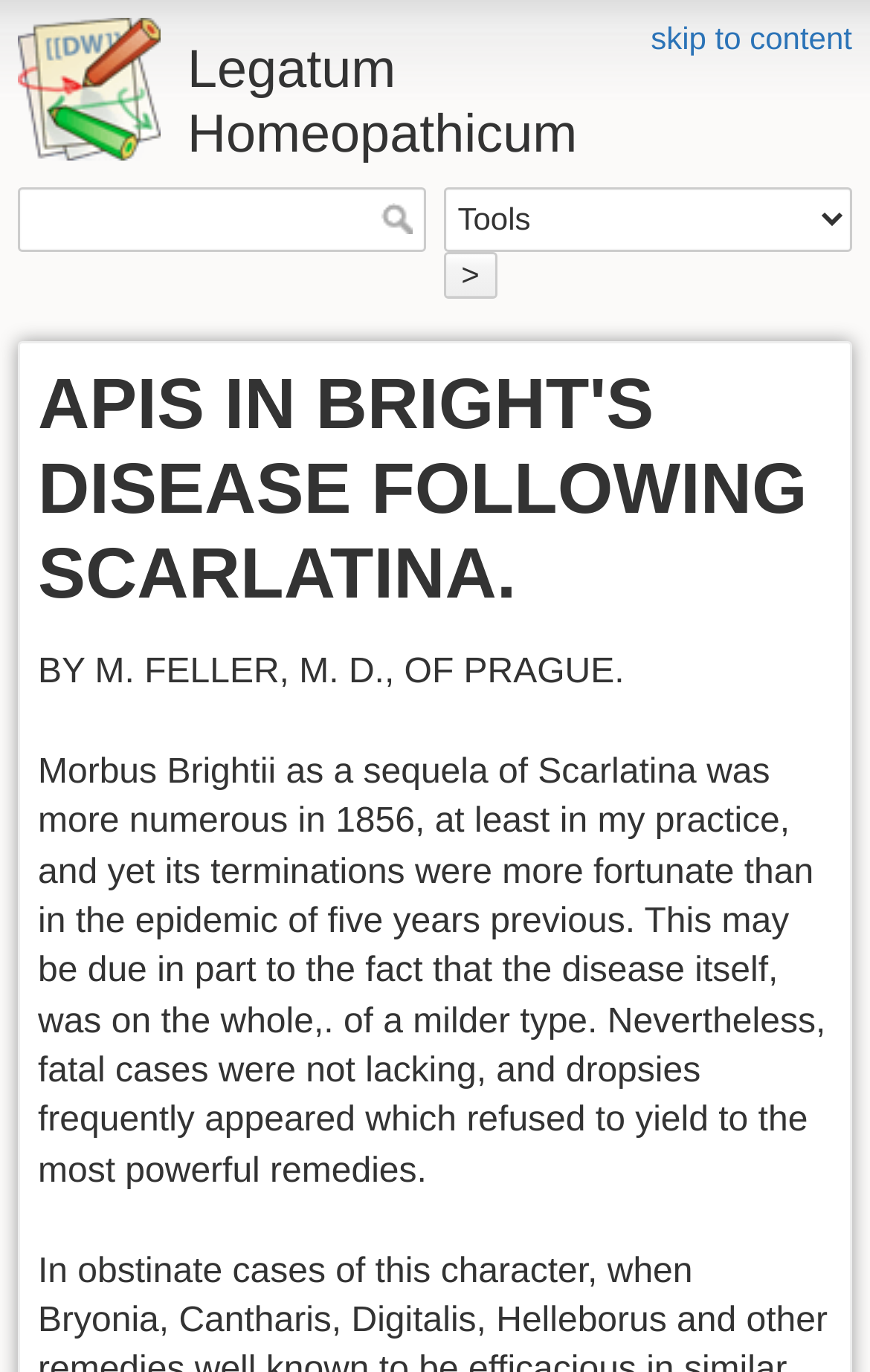Refer to the screenshot and answer the following question in detail:
What is the disease being discussed?

The disease being discussed is Bright's disease, which can be inferred from the heading 'APIS IN BRIGHT'S DISEASE FOLLOWING SCARLATINA.' and the static text 'Morbus Brightii as a sequela of Scarlatina was more numerous in 1856...'.